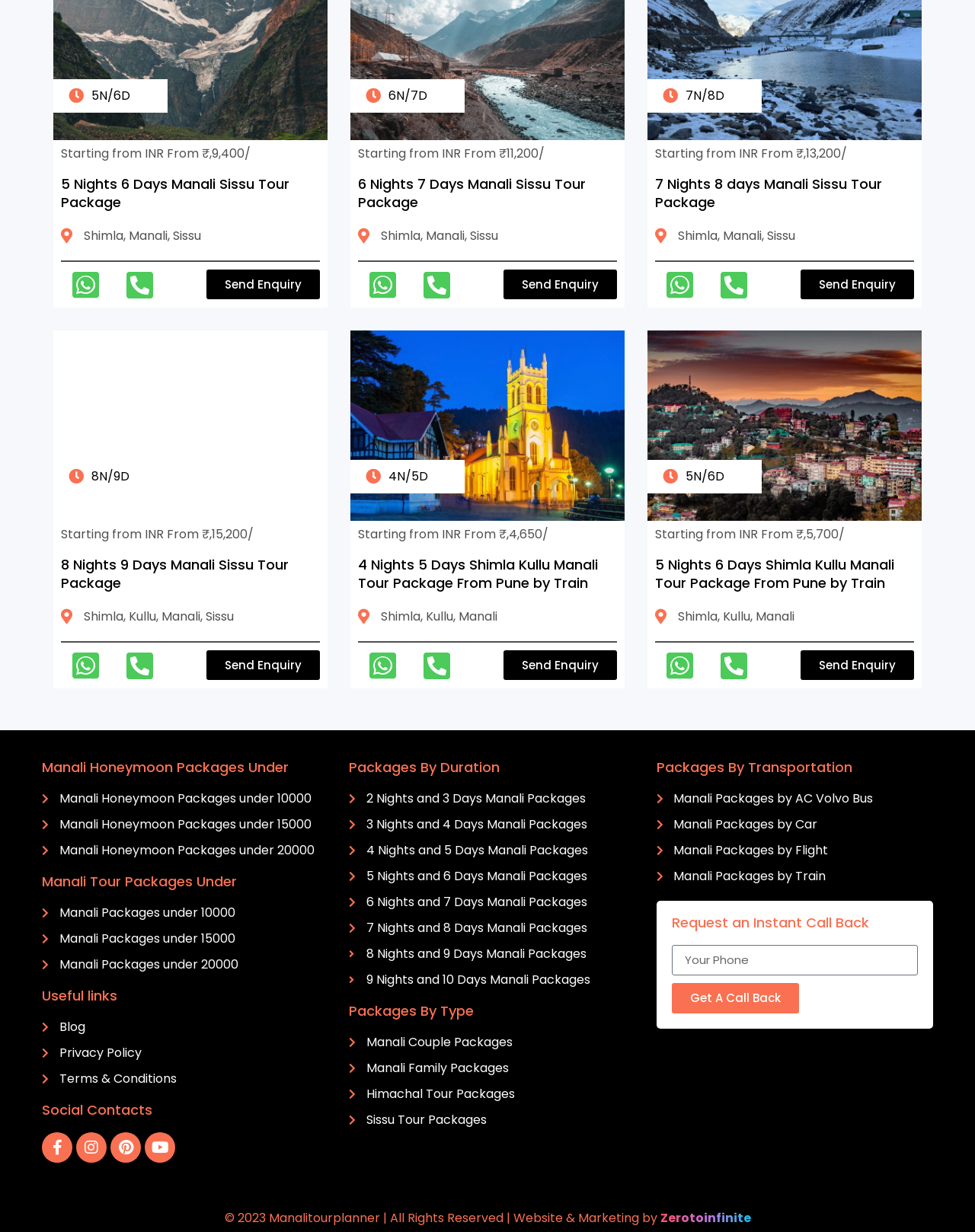Based on the visual content of the image, answer the question thoroughly: What is the purpose of the 'Send Enquiry' button?

The 'Send Enquiry' button is available below each tour package. The purpose of this button is to allow users to send an enquiry about the package, likely to get more information or to book the package.